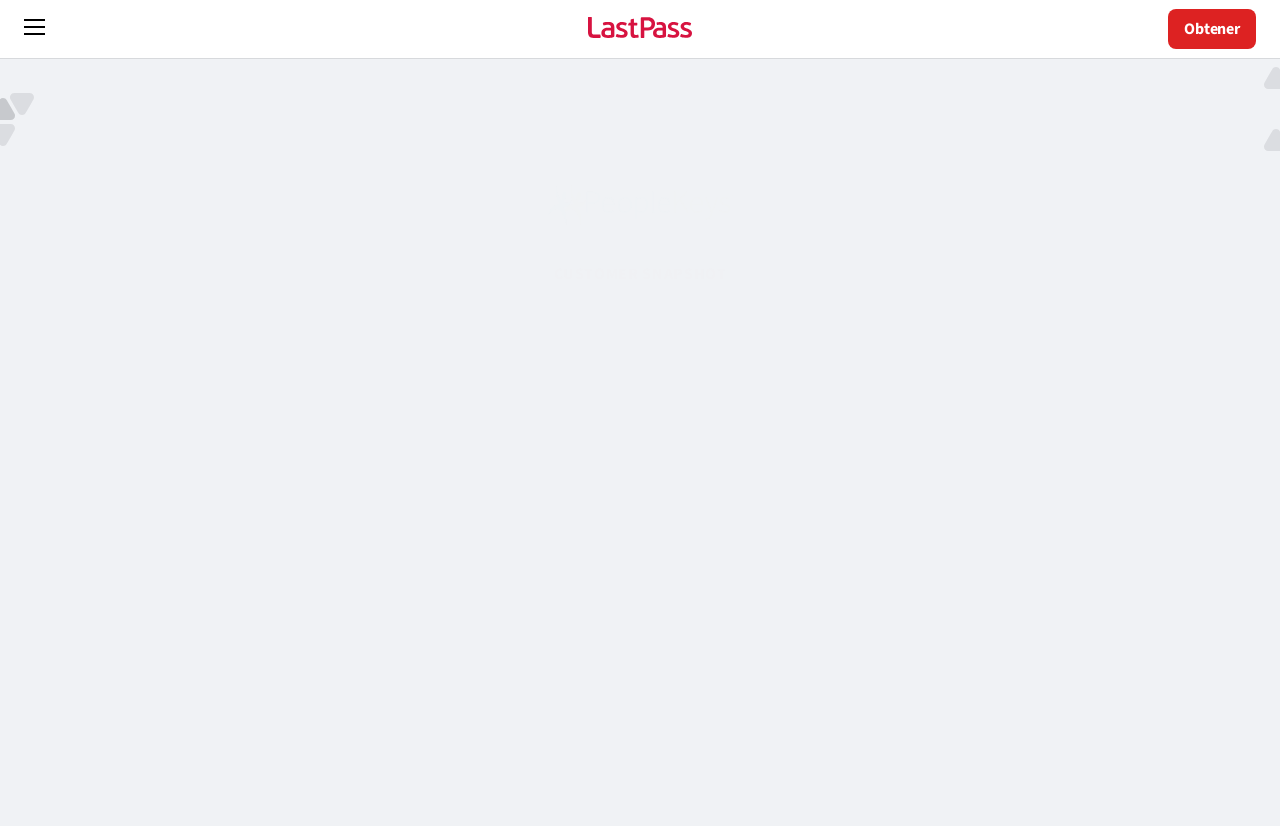Please identify the primary heading of the webpage and give its text content.

PeopleKeys Needed to Quickly Adapt for a Remote Workforce, secure shared passwords